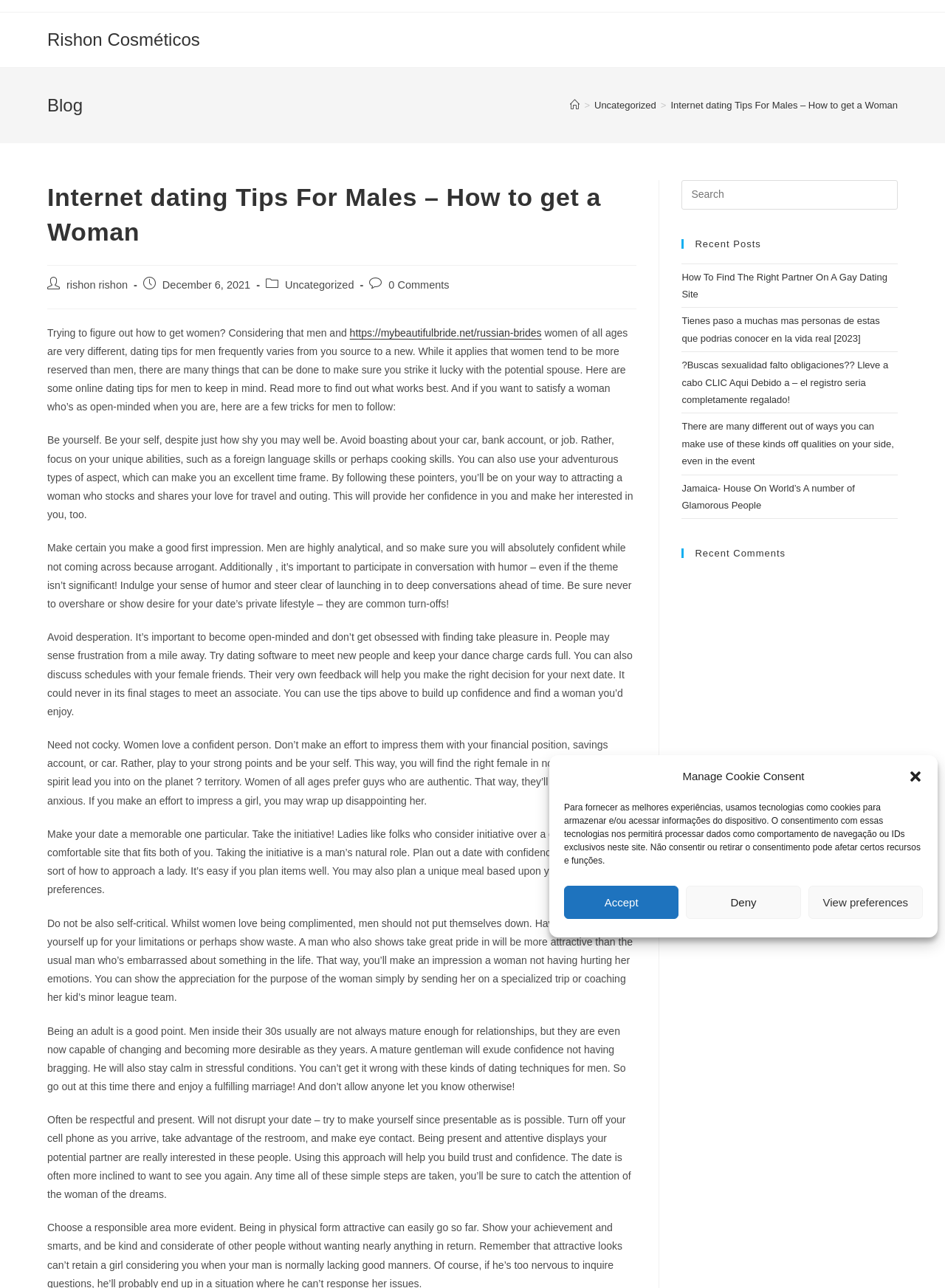What is the first tip mentioned in the blog post?
Use the screenshot to answer the question with a single word or phrase.

Be yourself